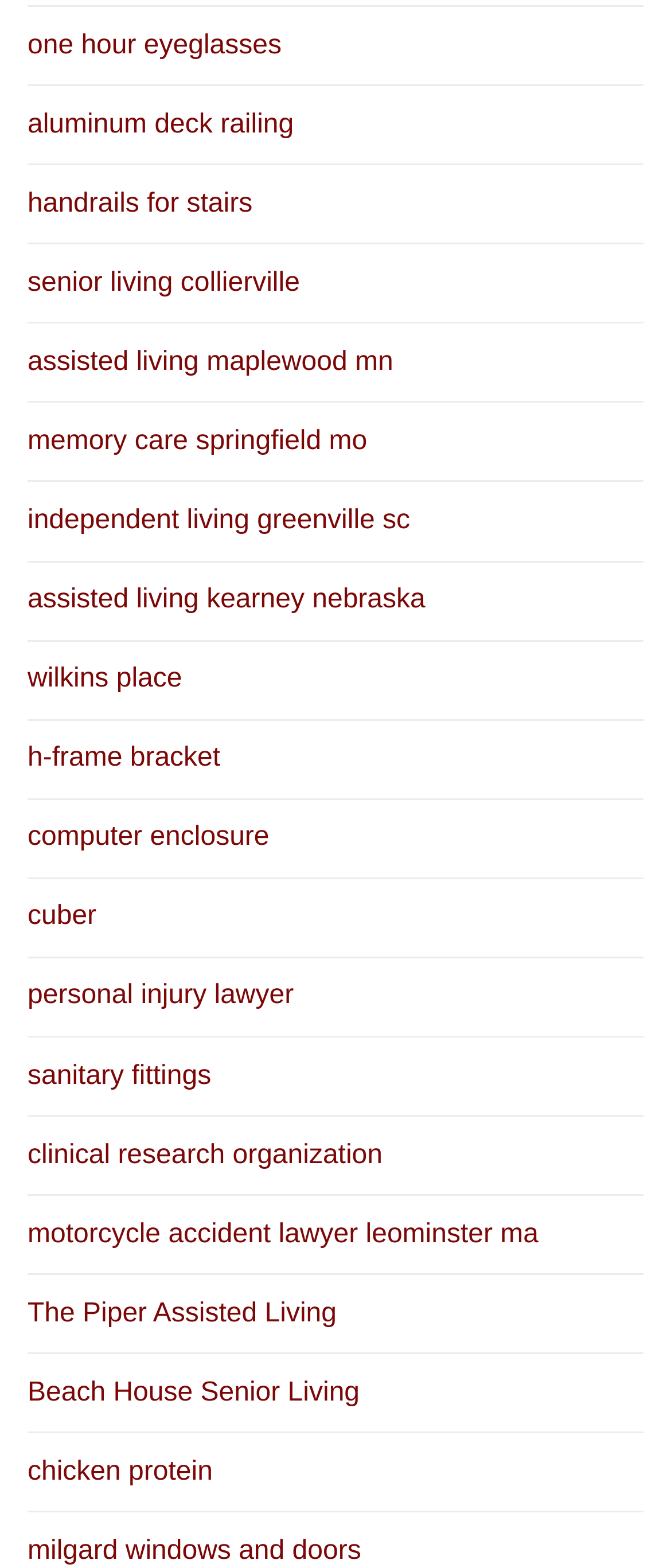Respond to the following question using a concise word or phrase: 
What is the topic of the first link?

Eyeglasses